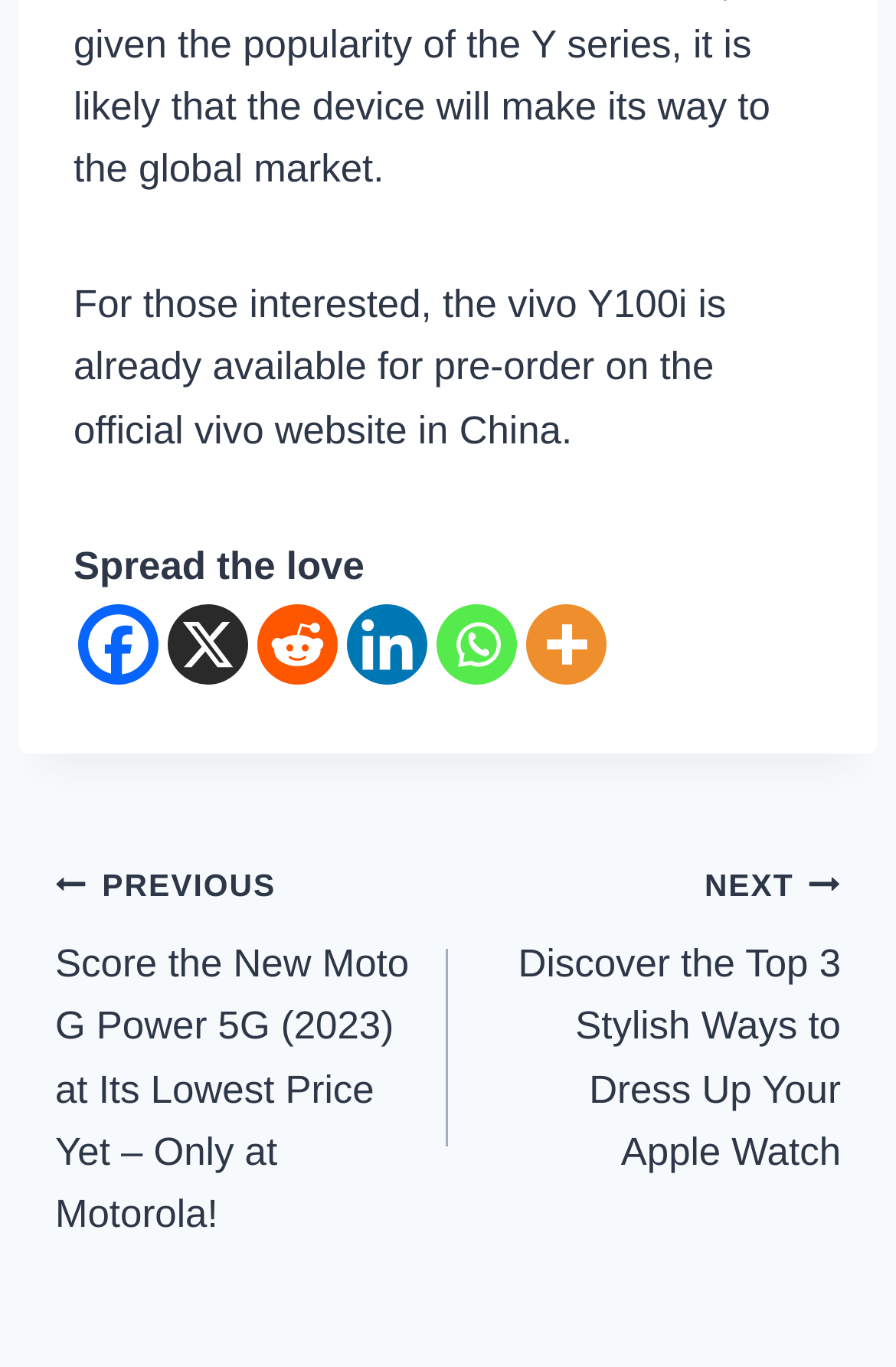Determine the bounding box coordinates for the clickable element required to fulfill the instruction: "Expand all sections". Provide the coordinates as four float numbers between 0 and 1, i.e., [left, top, right, bottom].

None